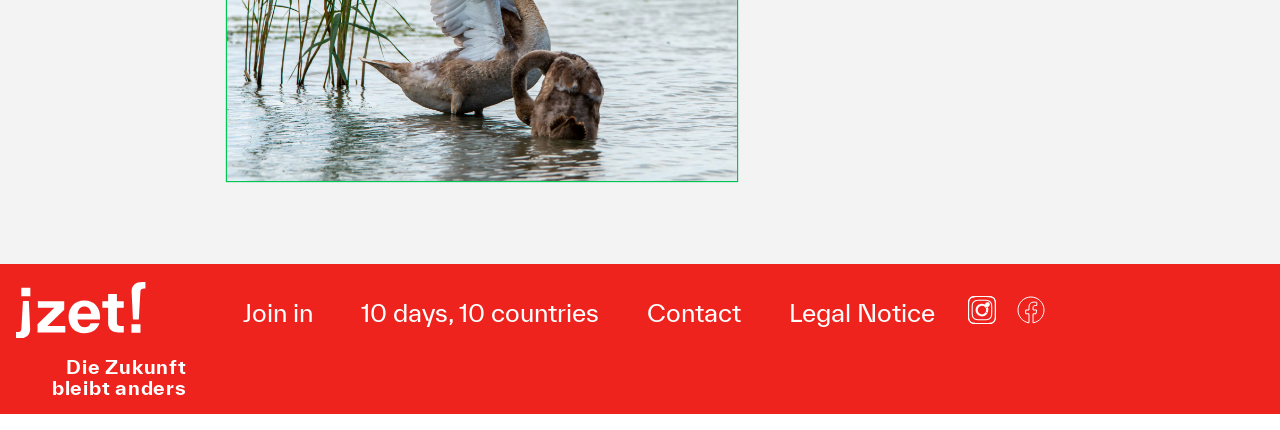What is the name of the Zukunftszentrum?
Please provide a single word or phrase in response based on the screenshot.

Jena